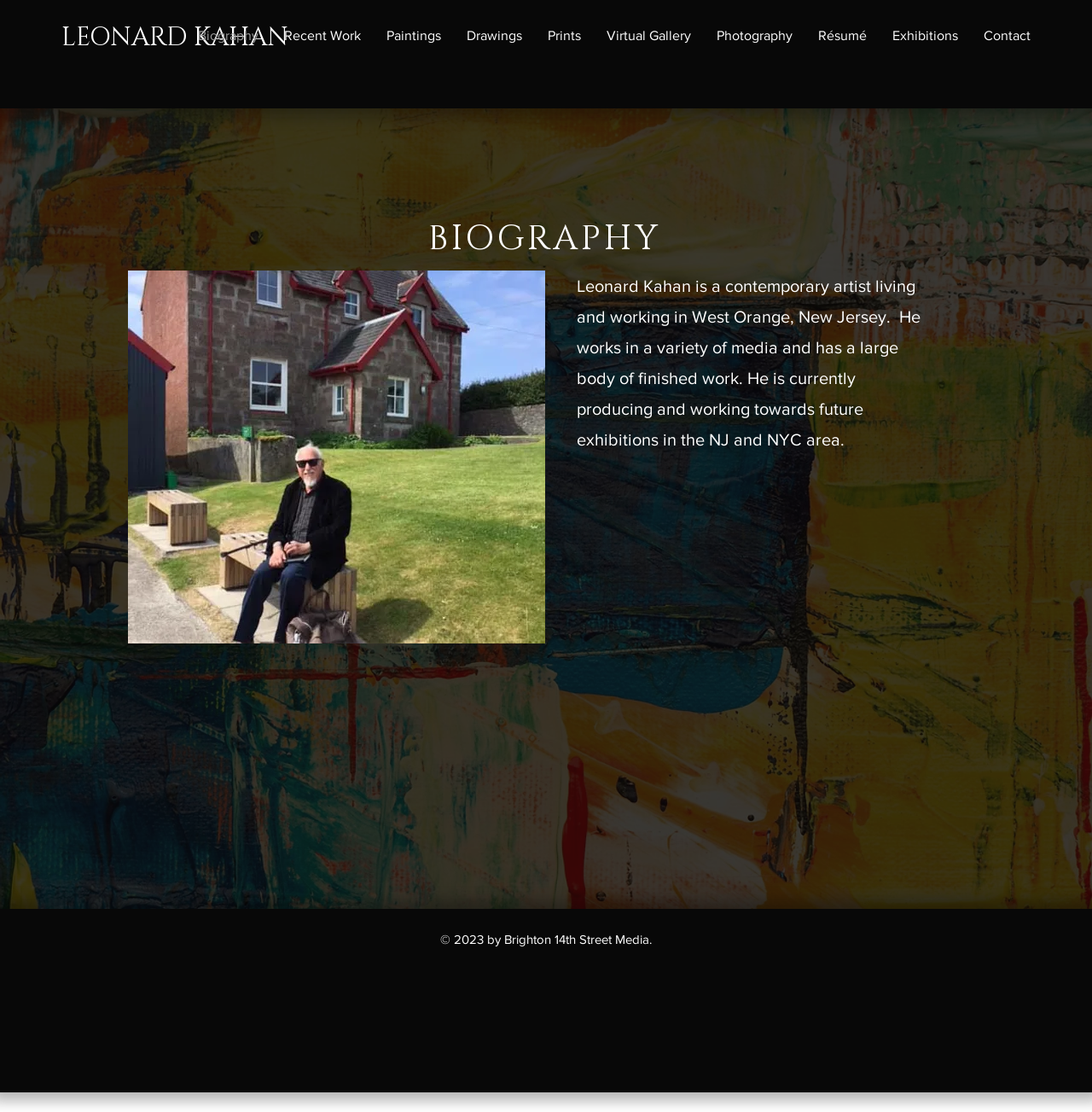Who owns the copyright of the website?
Refer to the screenshot and deliver a thorough answer to the question presented.

The answer can be found in the StaticText element with the text '© 2023 by Brighton 14th Street Media.'